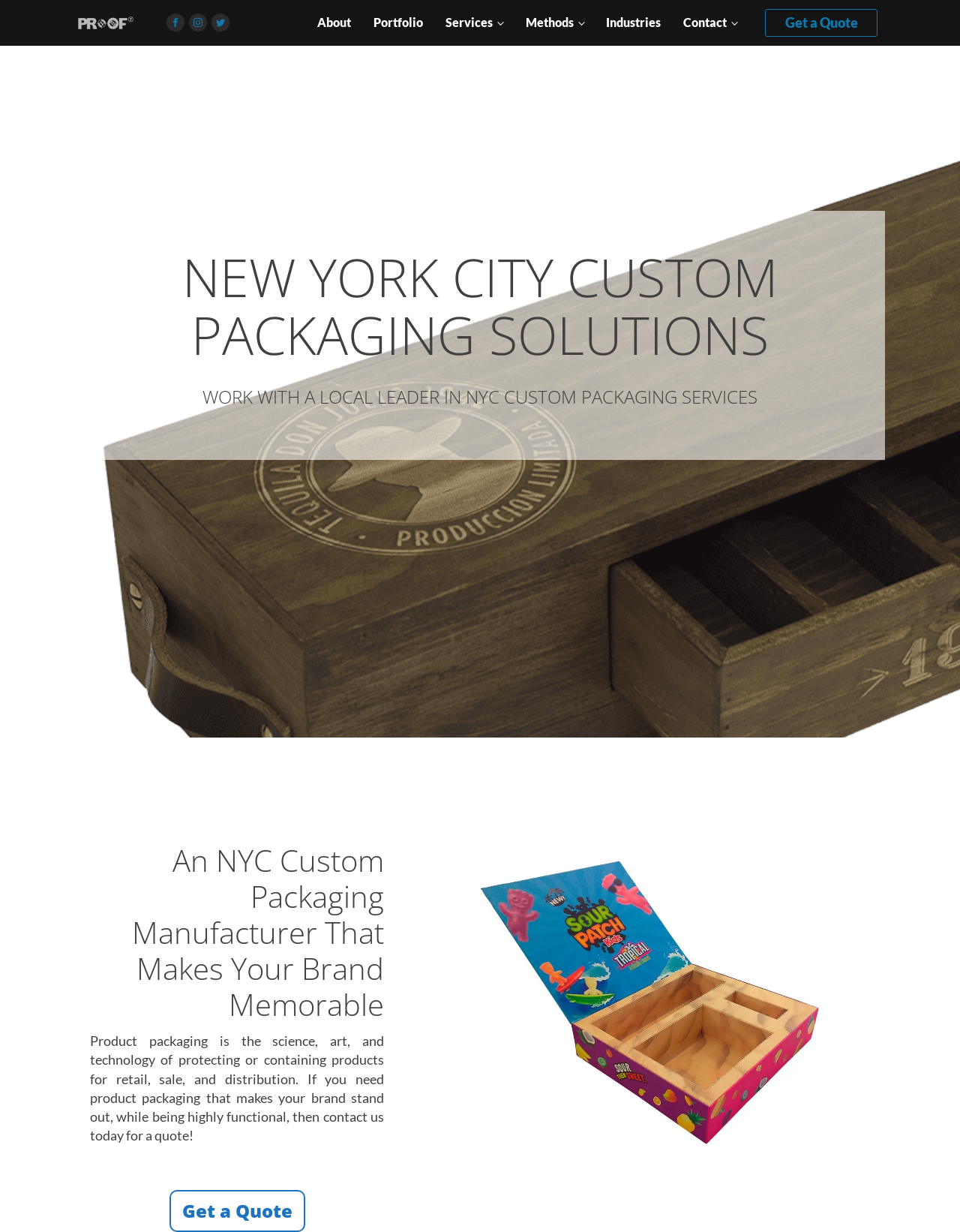Determine the bounding box coordinates of the area to click in order to meet this instruction: "Get a quote".

[0.797, 0.007, 0.914, 0.03]